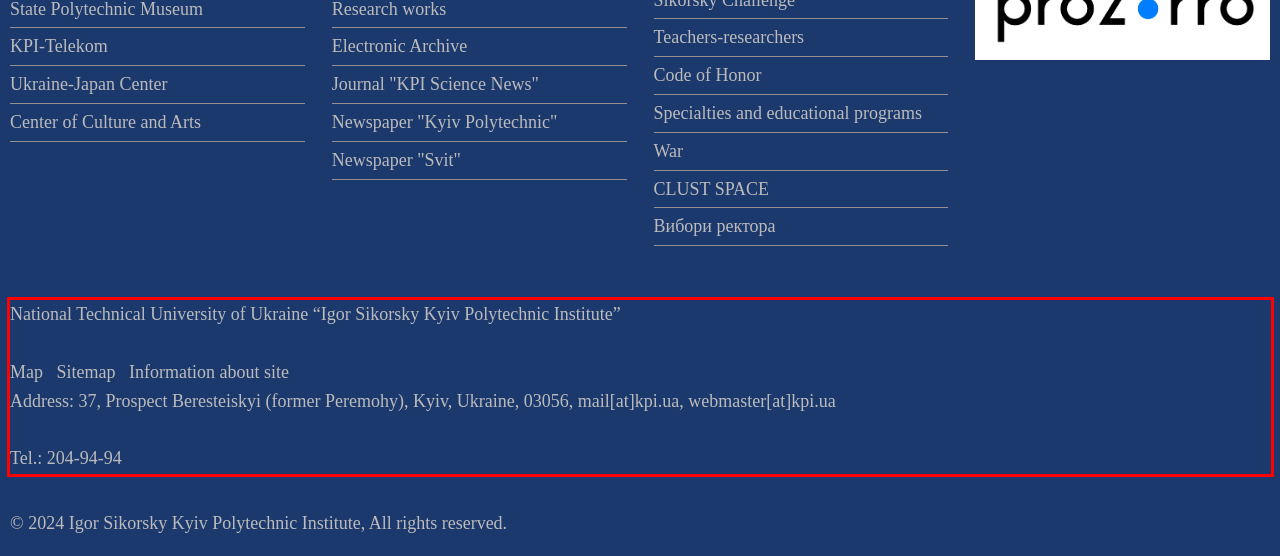Using OCR, extract the text content found within the red bounding box in the given webpage screenshot.

National Technical University of Ukraine “Igor Sikorsky Kyiv Polytechnic Institute” Map Sitemap Information about site Address: 37, Prospect Beresteiskyi (former Peremohy), Kyiv, Ukraine, 03056, mail[at]kpi.ua, webmaster[at]kpi.ua Tel.: 204-94-94